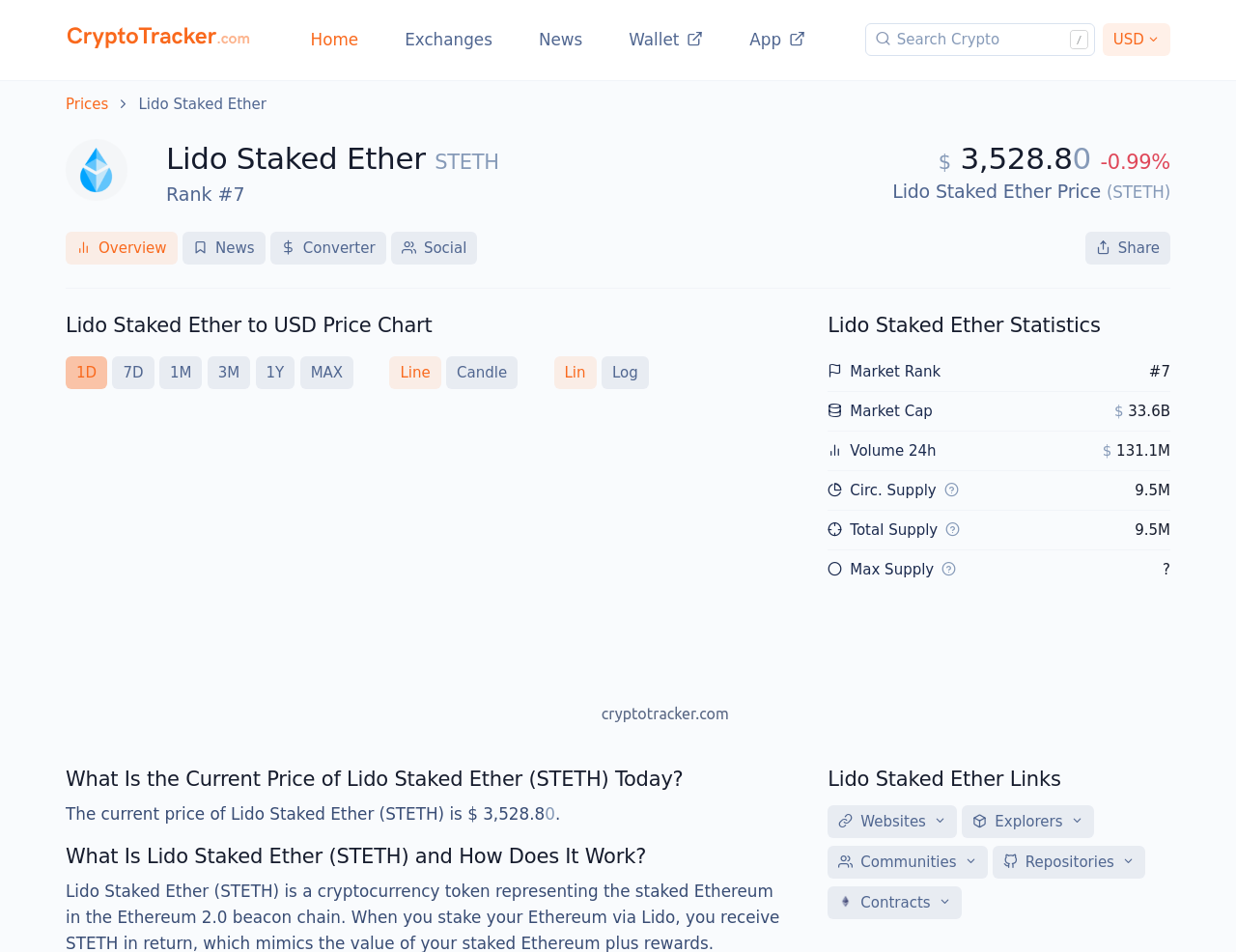Bounding box coordinates are specified in the format (top-left x, top-left y, bottom-right x, bottom-right y). All values are floating point numbers bounded between 0 and 1. Please provide the bounding box coordinate of the region this sentence describes: placeholder="Search Crypto"

[0.7, 0.025, 0.886, 0.059]